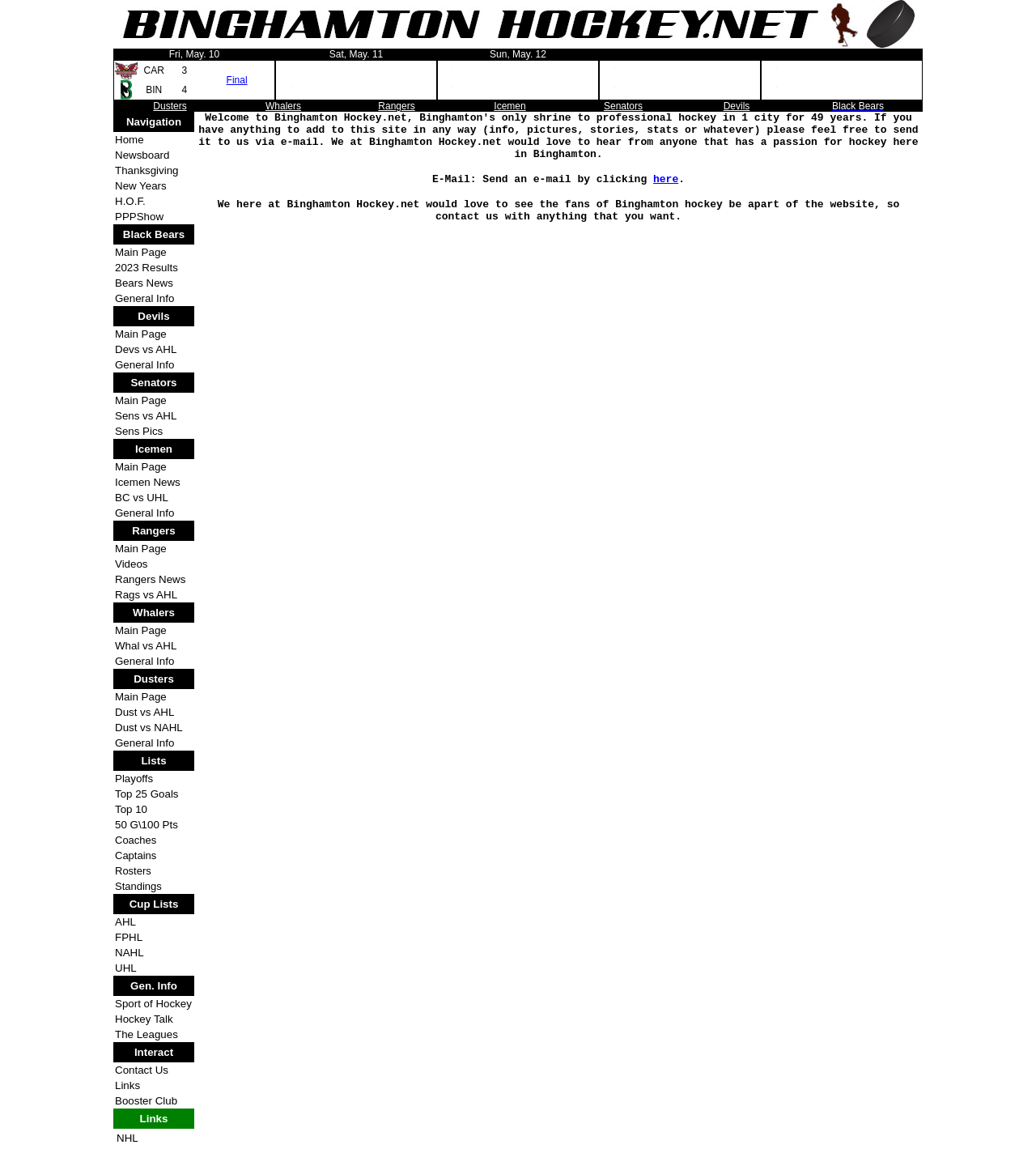What is the name of the hockey team?
Look at the screenshot and give a one-word or phrase answer.

Binghamton Hockey